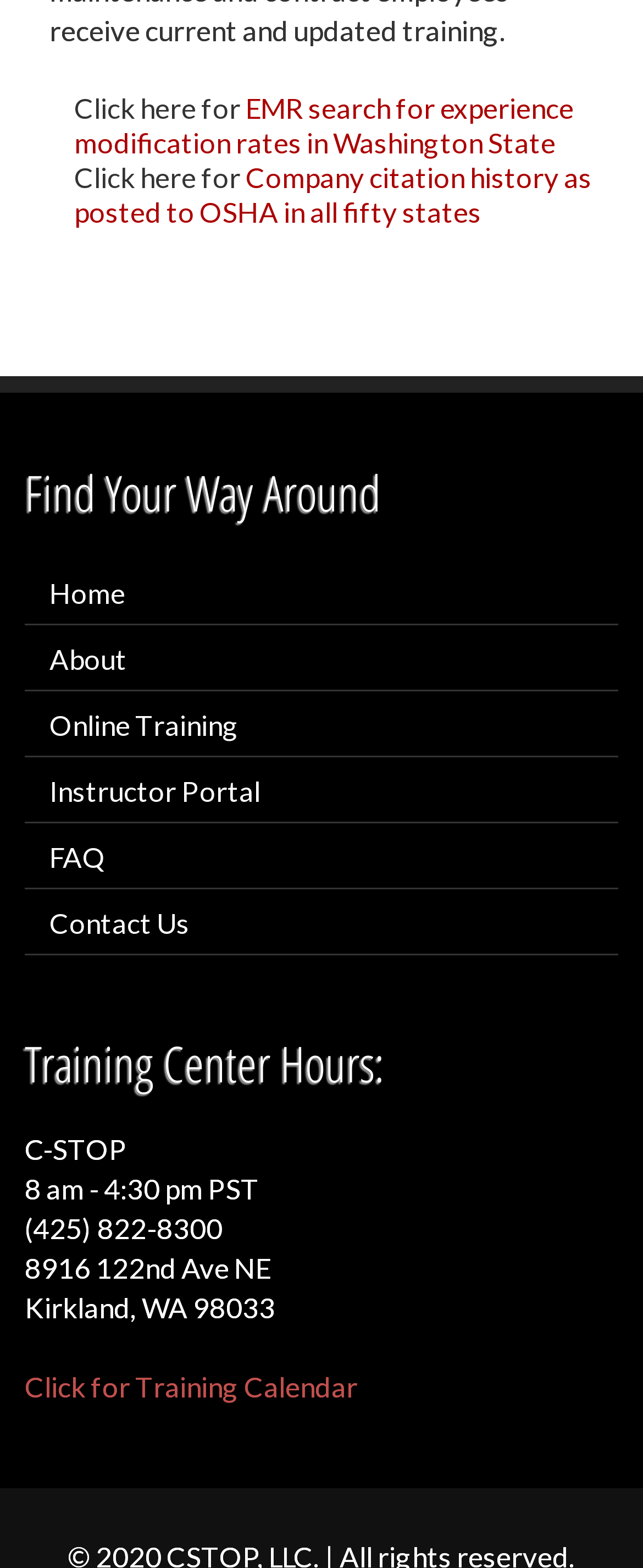What are the training center hours?
Answer the question in a detailed and comprehensive manner.

I found the training center hours by looking at the 'Training Center Hours' section, where it is listed as '8 am - 4:30 pm PST'.